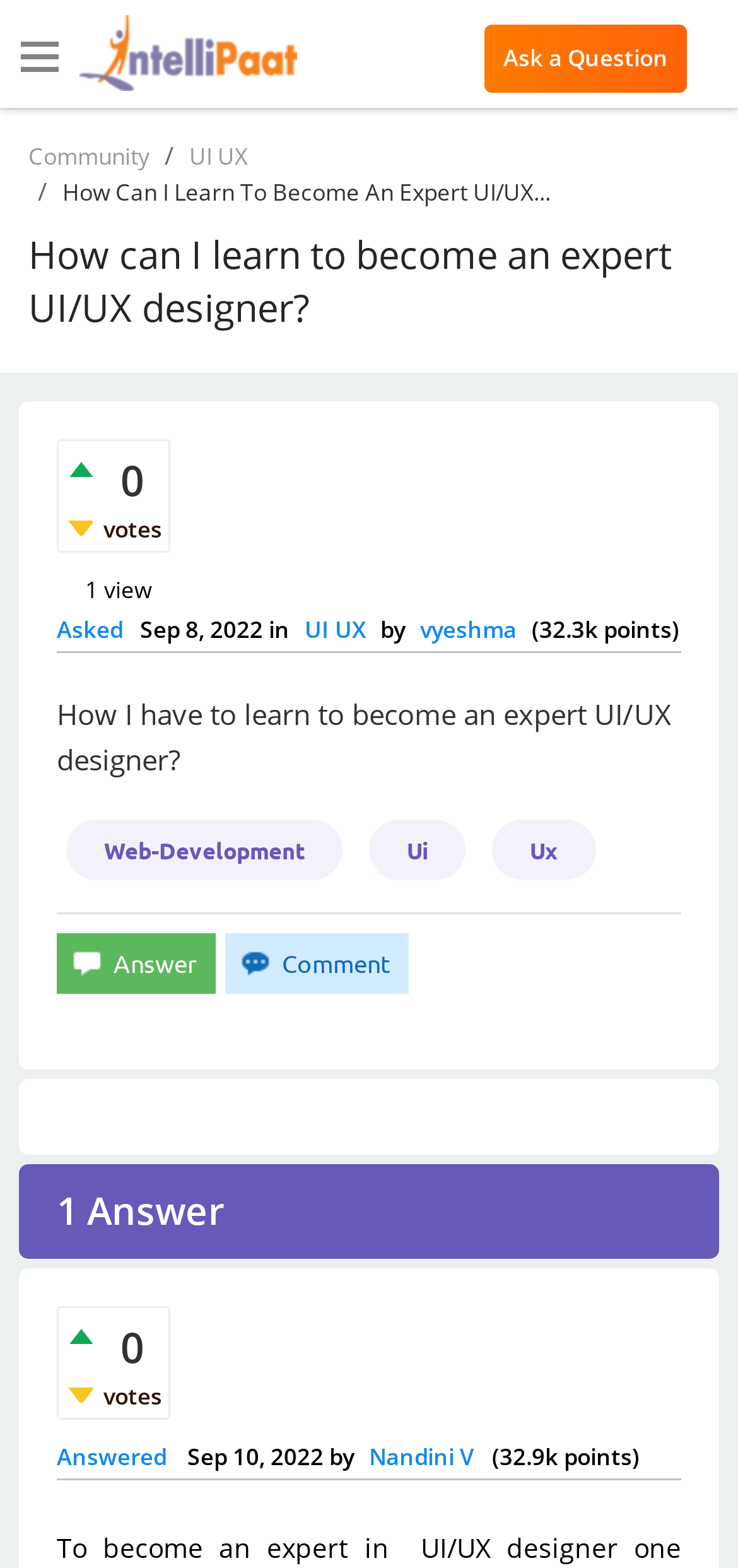Find the bounding box coordinates of the element to click in order to complete this instruction: "Visit Government". The bounding box coordinates must be four float numbers between 0 and 1, denoted as [left, top, right, bottom].

None